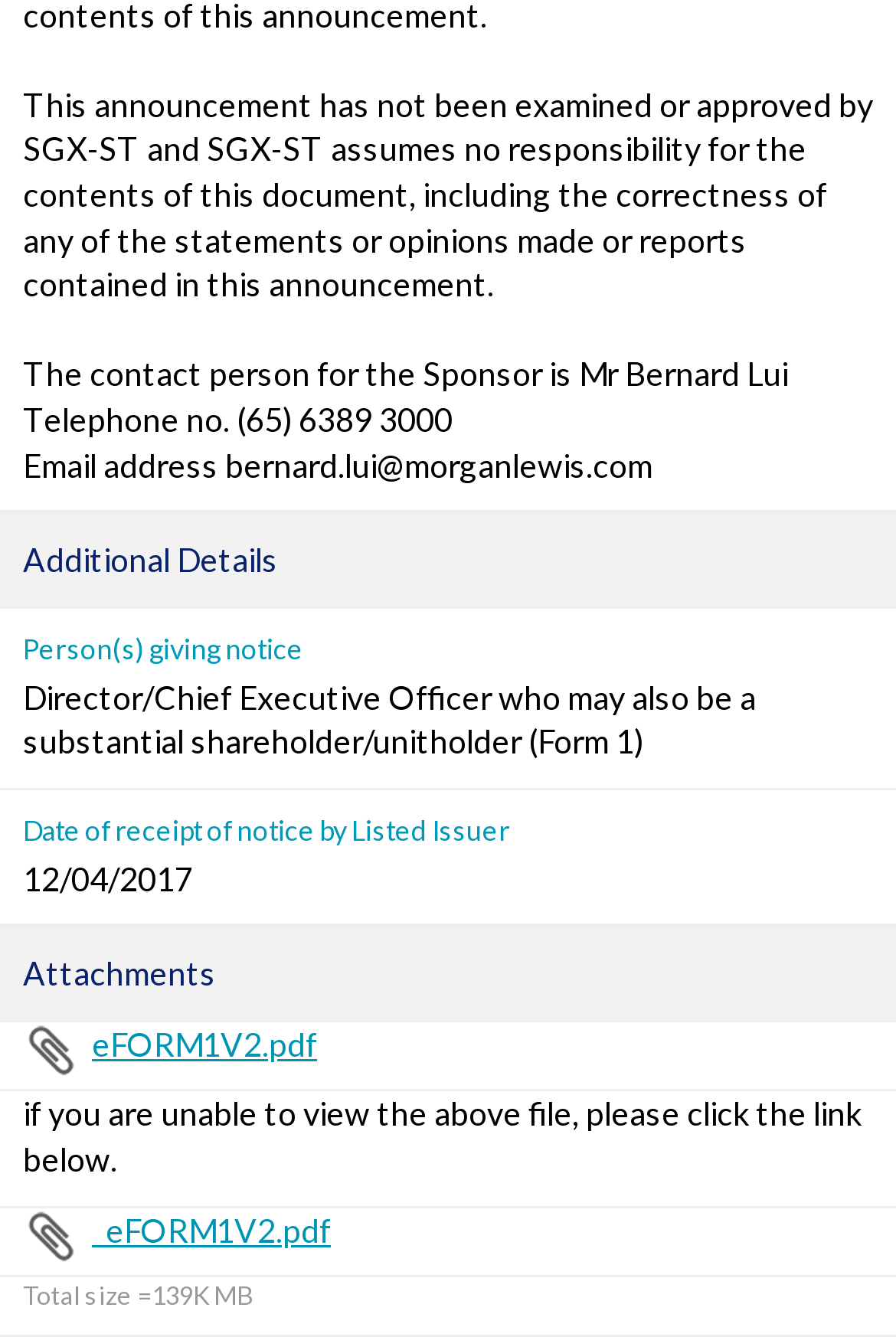Look at the image and answer the question in detail:
What is the date of receipt of notice by Listed Issuer?

The date of receipt of notice by Listed Issuer is mentioned as 12/04/2017, which is stated in the static text '12/04/2017' under the 'Date of receipt of notice by Listed Issuer' description list term.